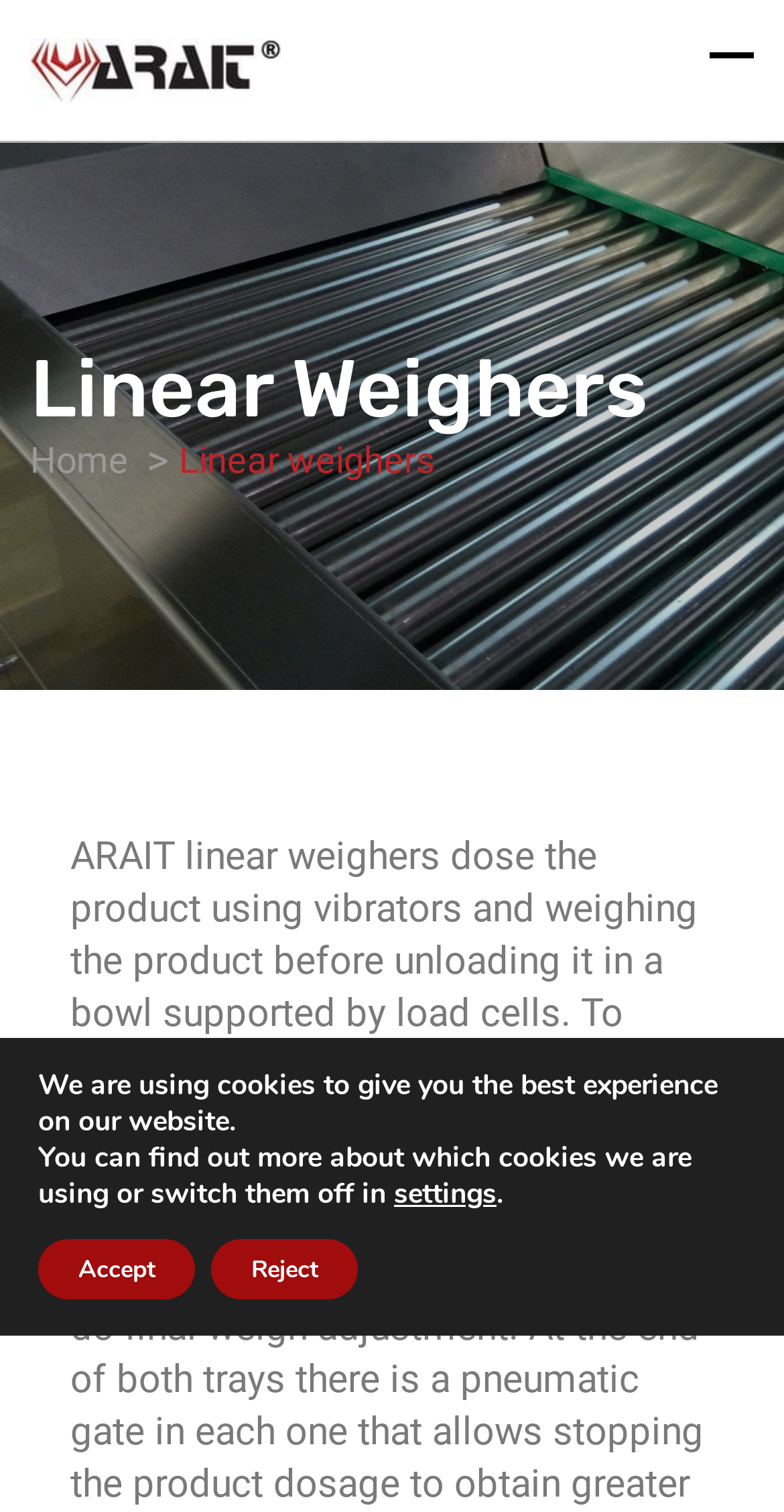Offer a comprehensive description of the webpage’s content and structure.

The webpage is about Linear Weighers and Industrial Deep Fryers for potatoes chips. At the top left, there is a link and an image with the same text "Industrial Deep Fryers for potatoes chips." Below this, there is a heading "Linear Weighers" that spans across the top of the page. 

To the right of the heading, there is a navigation section with breadcrumbs, which includes a link to "Home" and a static text "Linear weighers". 

At the top right corner, there is an empty link. 

At the bottom of the page, there is a dialog box for the GDPR Cookie Banner, which is not currently in modal state. Inside the dialog box, there are two paragraphs of text explaining the use of cookies on the website. Below the text, there is a link to "settings" and two buttons, "Accept" and "Reject", which are aligned side by side.